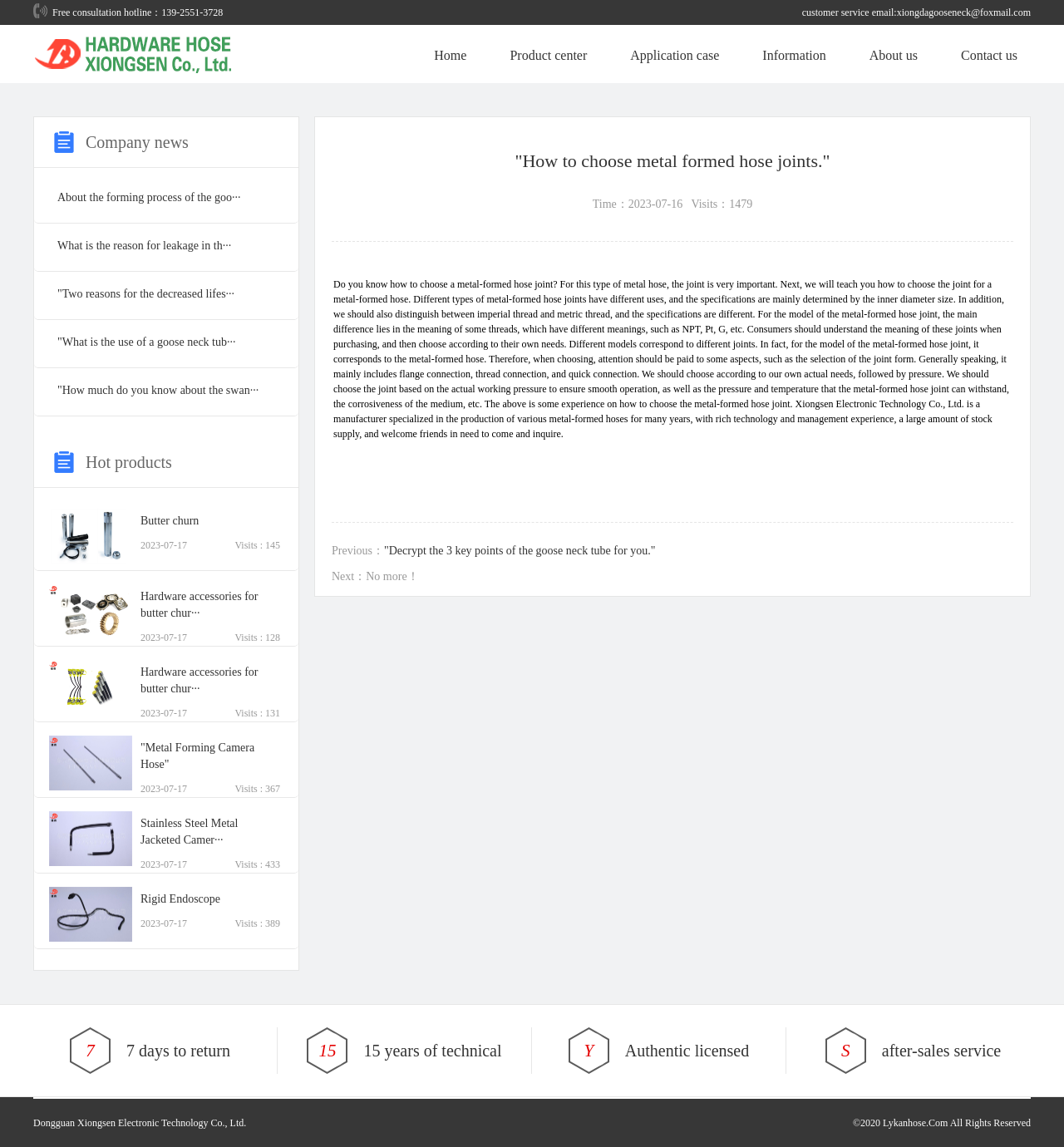Extract the bounding box coordinates of the UI element described by: "Contact us". The coordinates should include four float numbers ranging from 0 to 1, e.g., [left, top, right, bottom].

[0.895, 0.025, 0.964, 0.072]